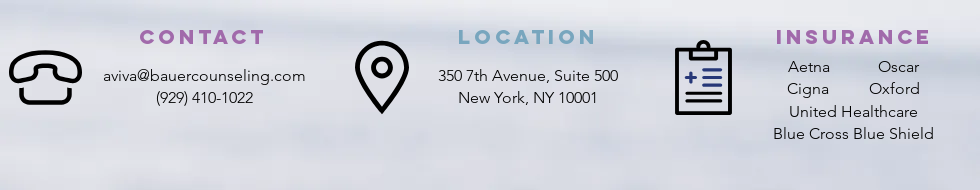How many insurance providers are accepted by Aviva Bauer?
Using the picture, provide a one-word or short phrase answer.

6